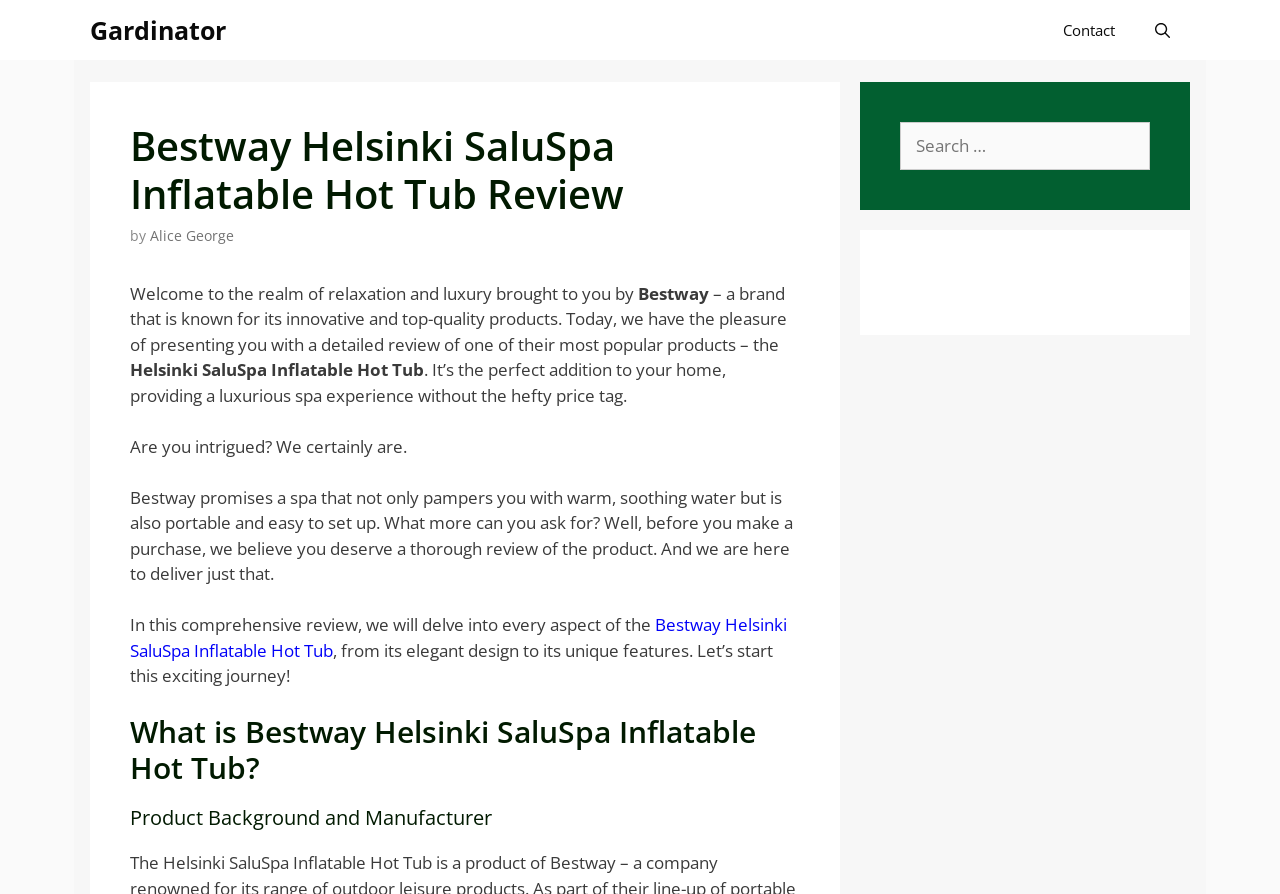Describe every aspect of the webpage in a detailed manner.

The webpage is a review of the Bestway Helsinki SaluSpa Inflatable Hot Tub. At the top, there is a primary navigation menu with three links: "Gardinator", "Contact", and "Open Search Bar". Below the navigation menu, there is a header section with the title "Bestway Helsinki SaluSpa Inflatable Hot Tub Review" and a subtitle "by Alice George". 

The main content of the webpage is divided into several sections. The first section introduces the product, describing it as a luxurious spa experience at an affordable price. The text is arranged in several paragraphs, with the brand name "Bestway" highlighted. 

The following sections are headed by "What is Bestway Helsinki SaluSpa Inflatable Hot Tub?" and "Product Background and Manufacturer", indicating that the review will delve into the details of the product. 

On the right side of the page, there is a complementary section with a search bar, allowing users to search for specific content.